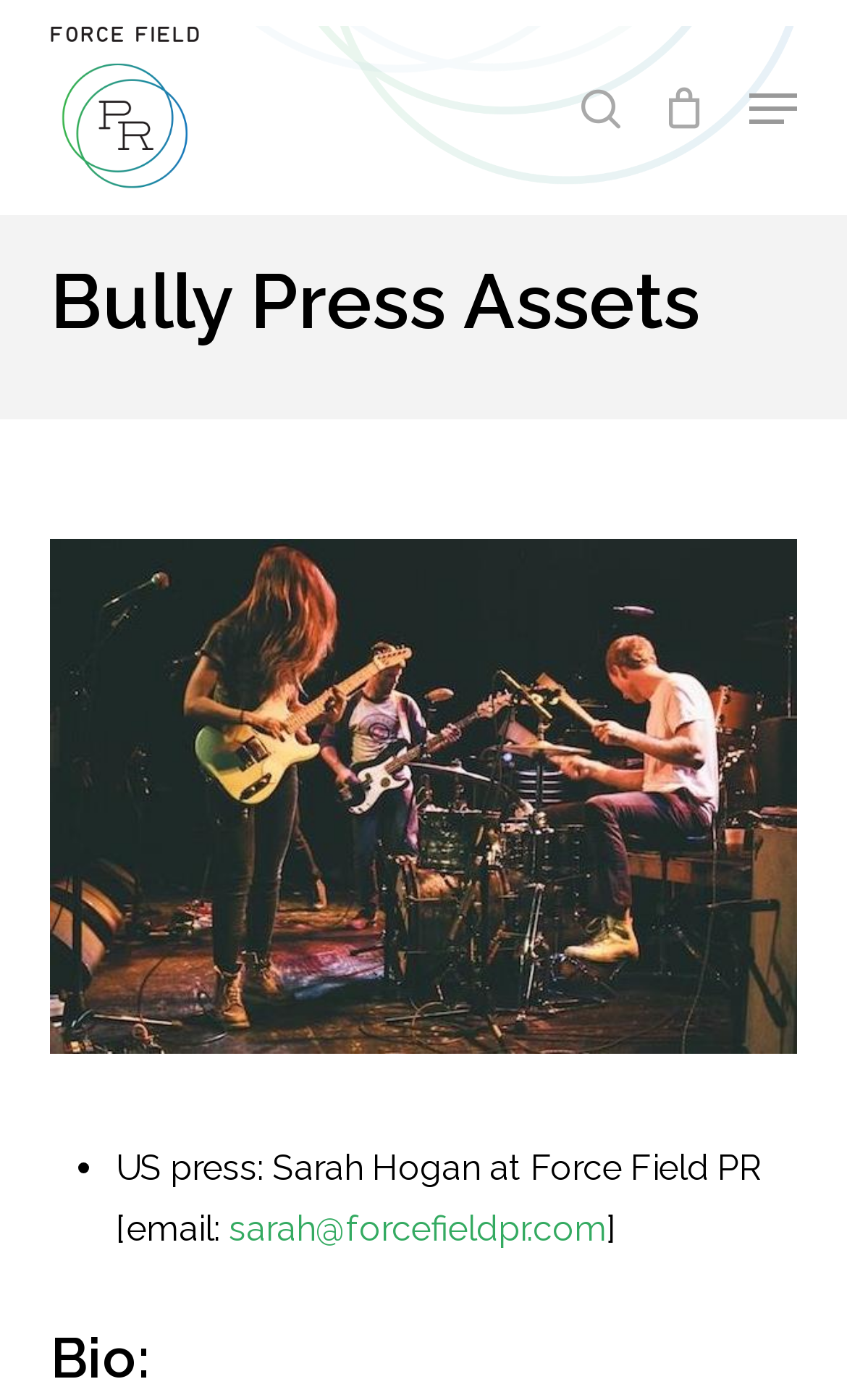Analyze the image and give a detailed response to the question:
What is the name of the band or artist?

I found the answer by looking at the link element with the text 'Bully' and an image with the same name, which suggests that it is the name of the band or artist.